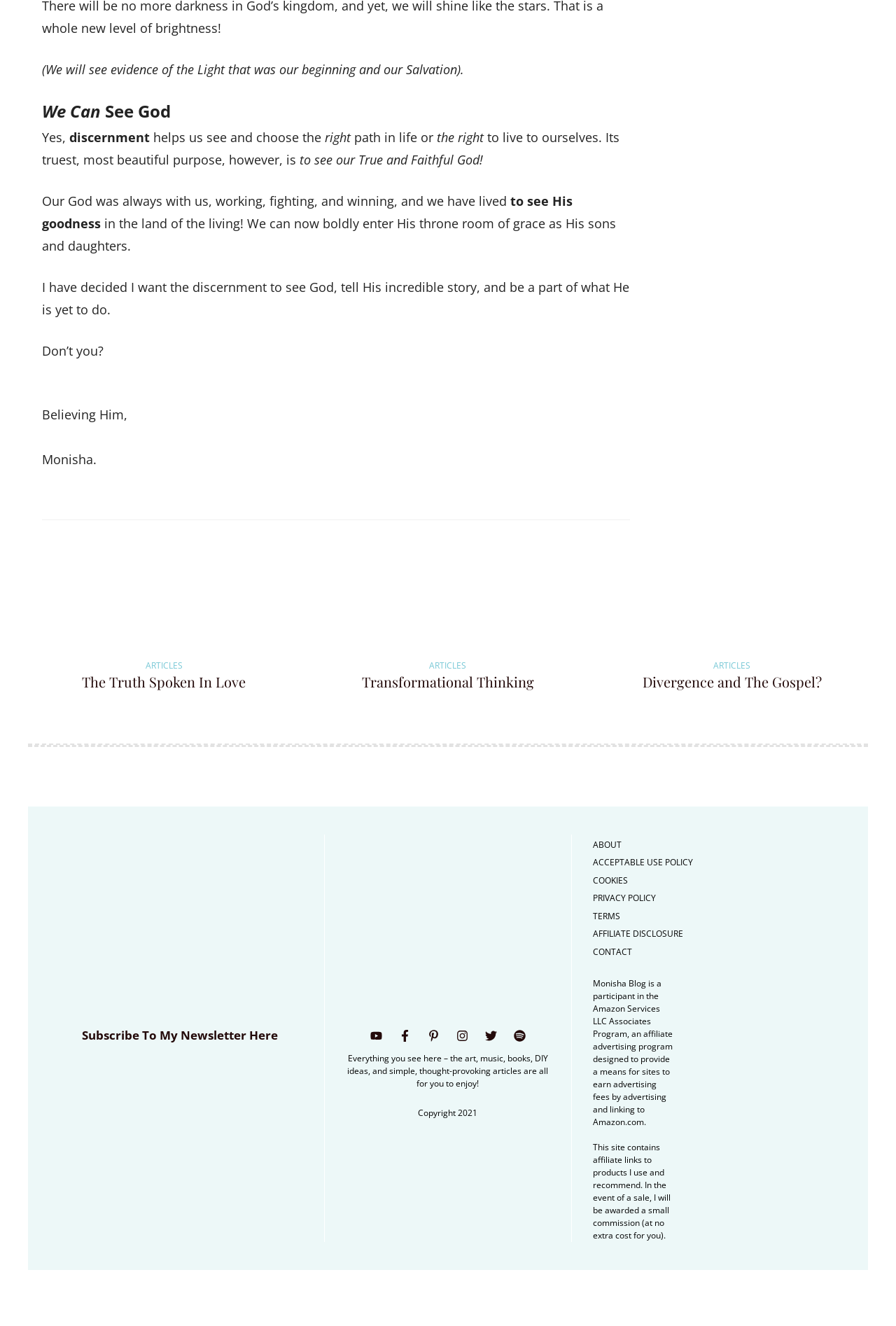Identify the bounding box for the given UI element using the description provided. Coordinates should be in the format (top-left x, top-left y, bottom-right x, bottom-right y) and must be between 0 and 1. Here is the description: Articles

[0.479, 0.497, 0.521, 0.506]